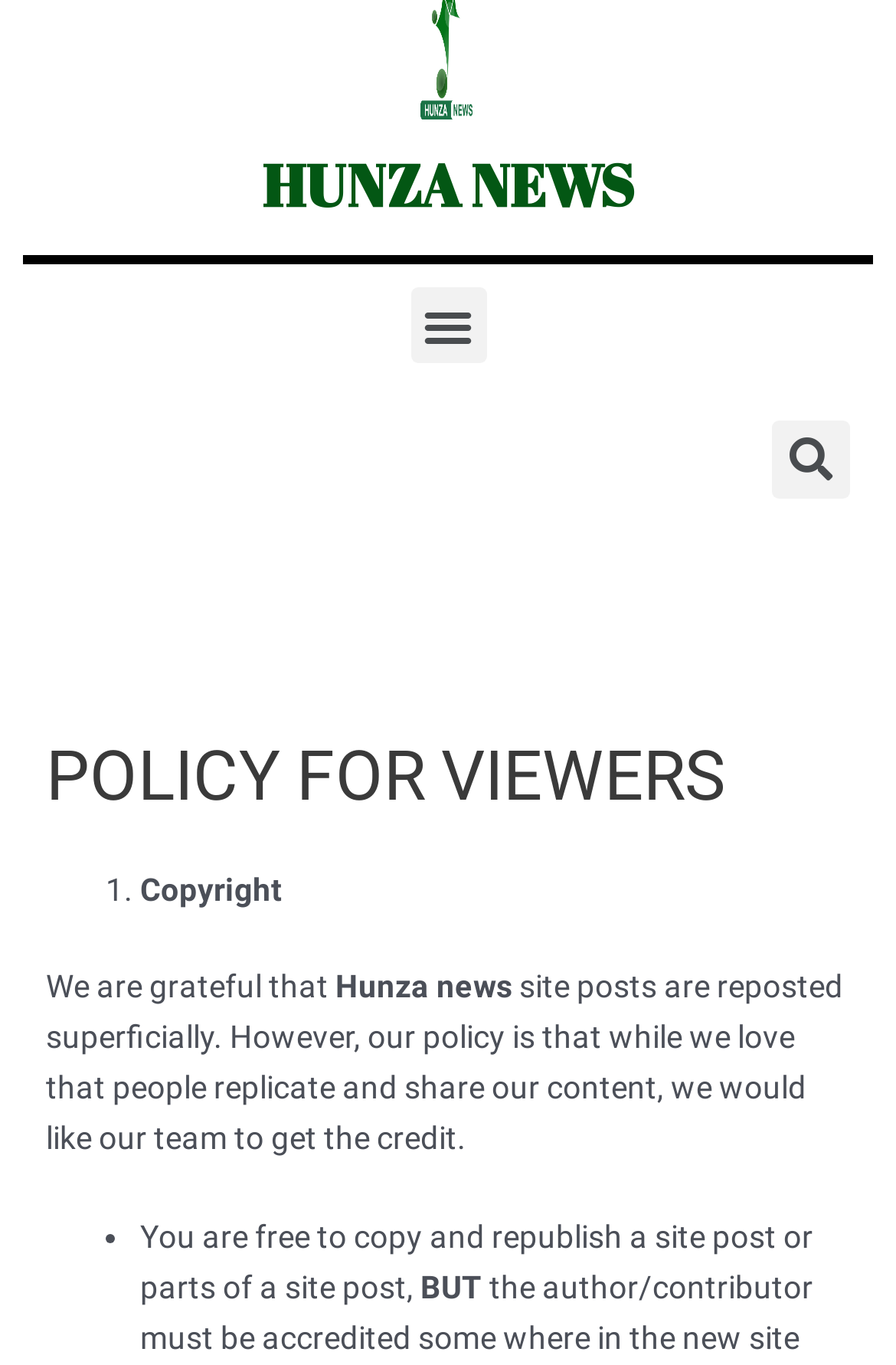Locate the bounding box of the user interface element based on this description: "Menu".

[0.458, 0.211, 0.542, 0.266]